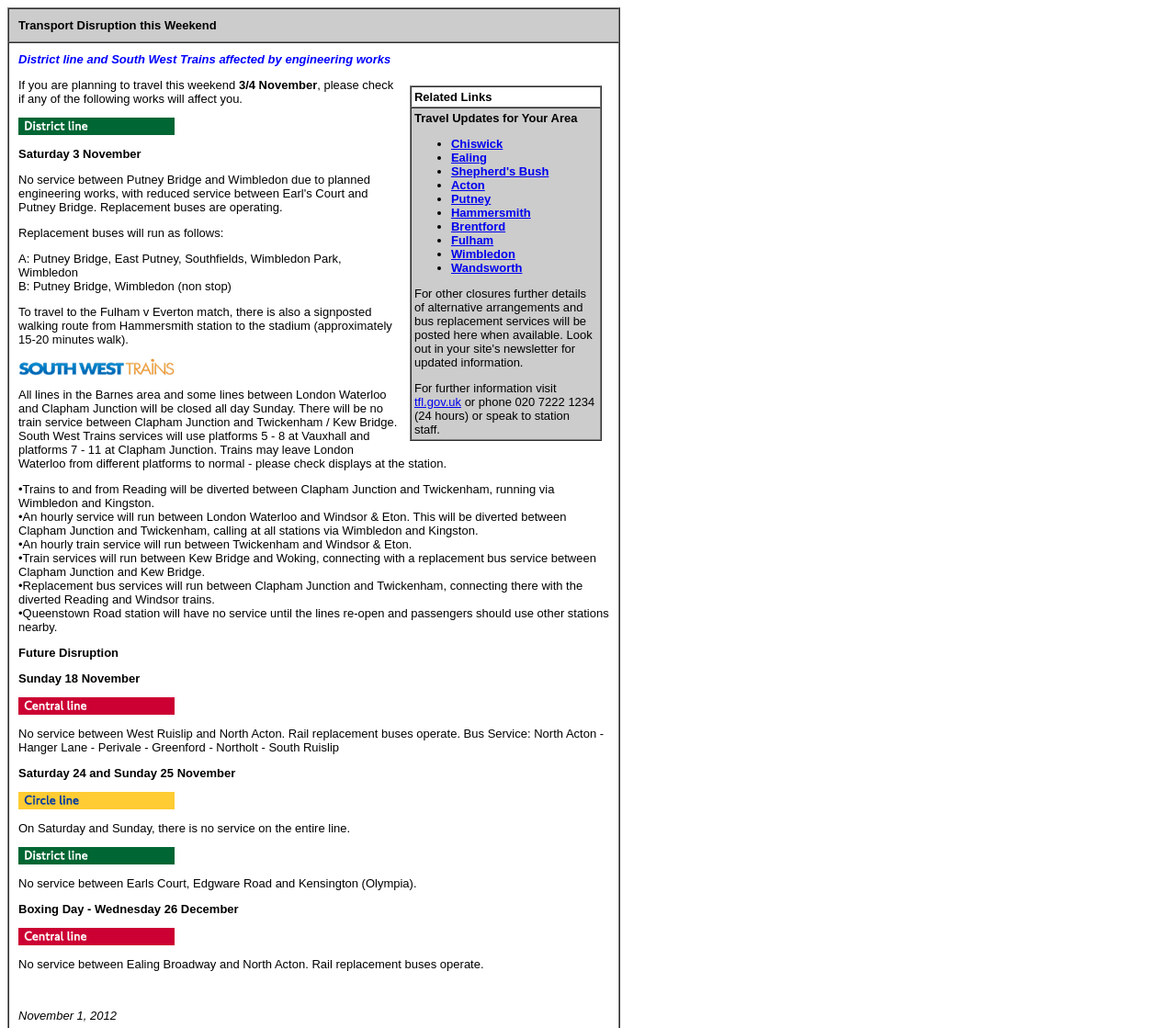Answer this question in one word or a short phrase: What is the travel update for Chiswick?

Check website for details